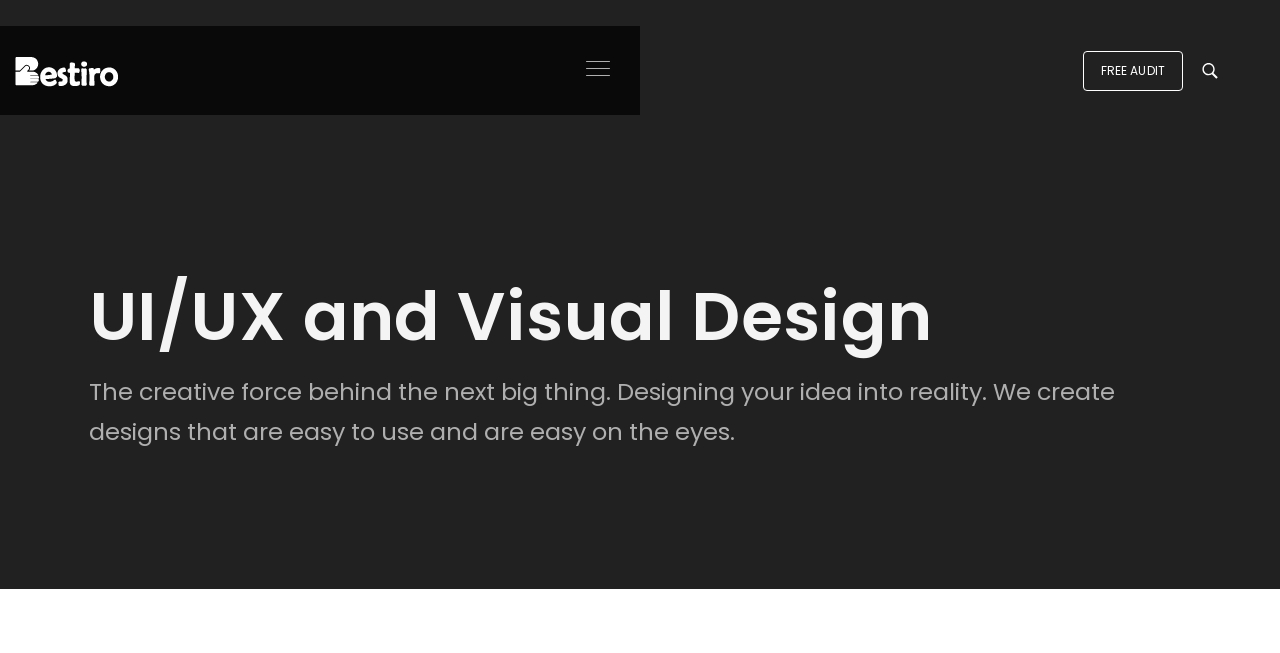How many buttons are there on the top?
Answer the question based on the image using a single word or a brief phrase.

1